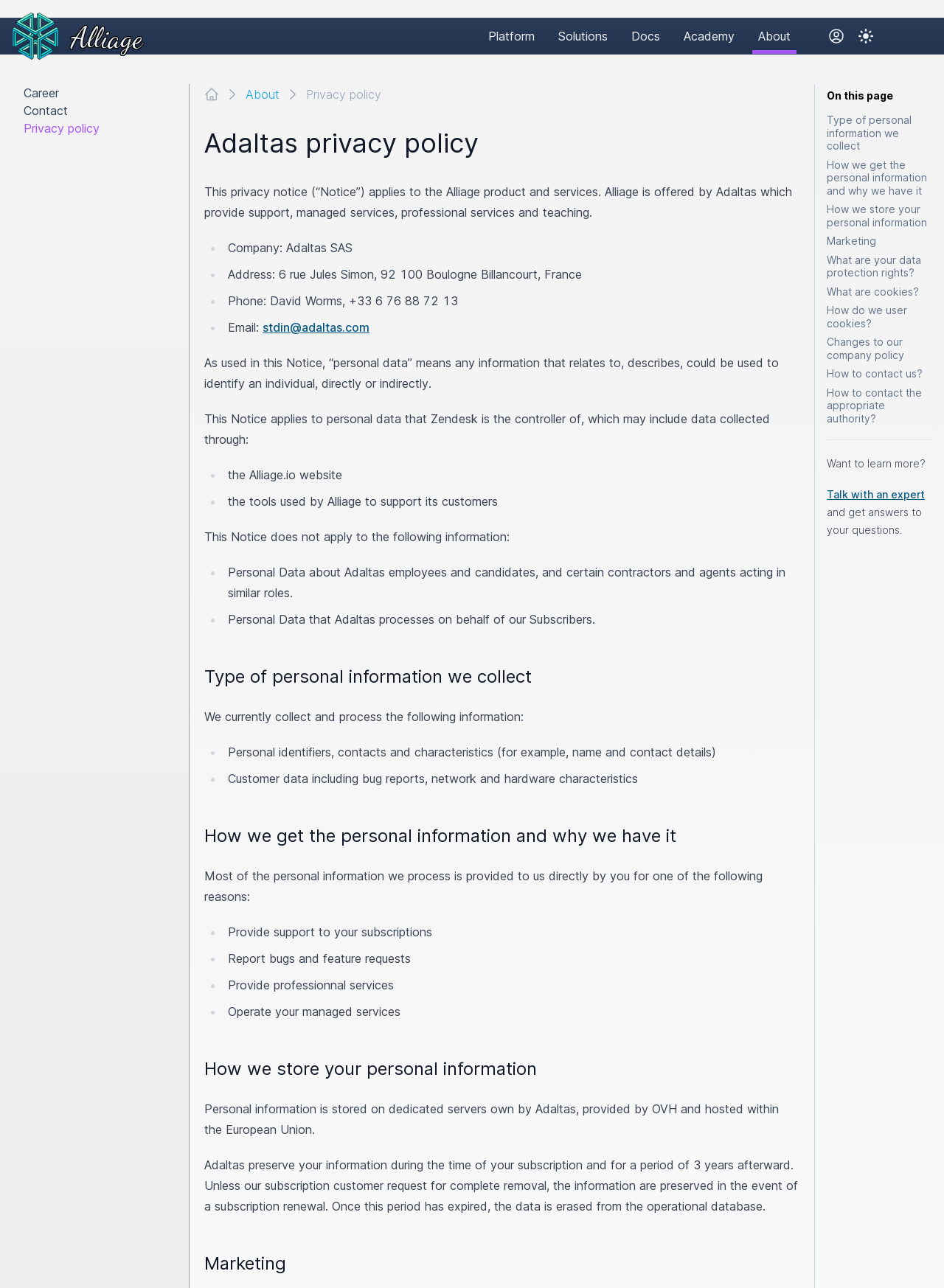Answer the question using only a single word or phrase: 
Where are the personal information stored?

European Union